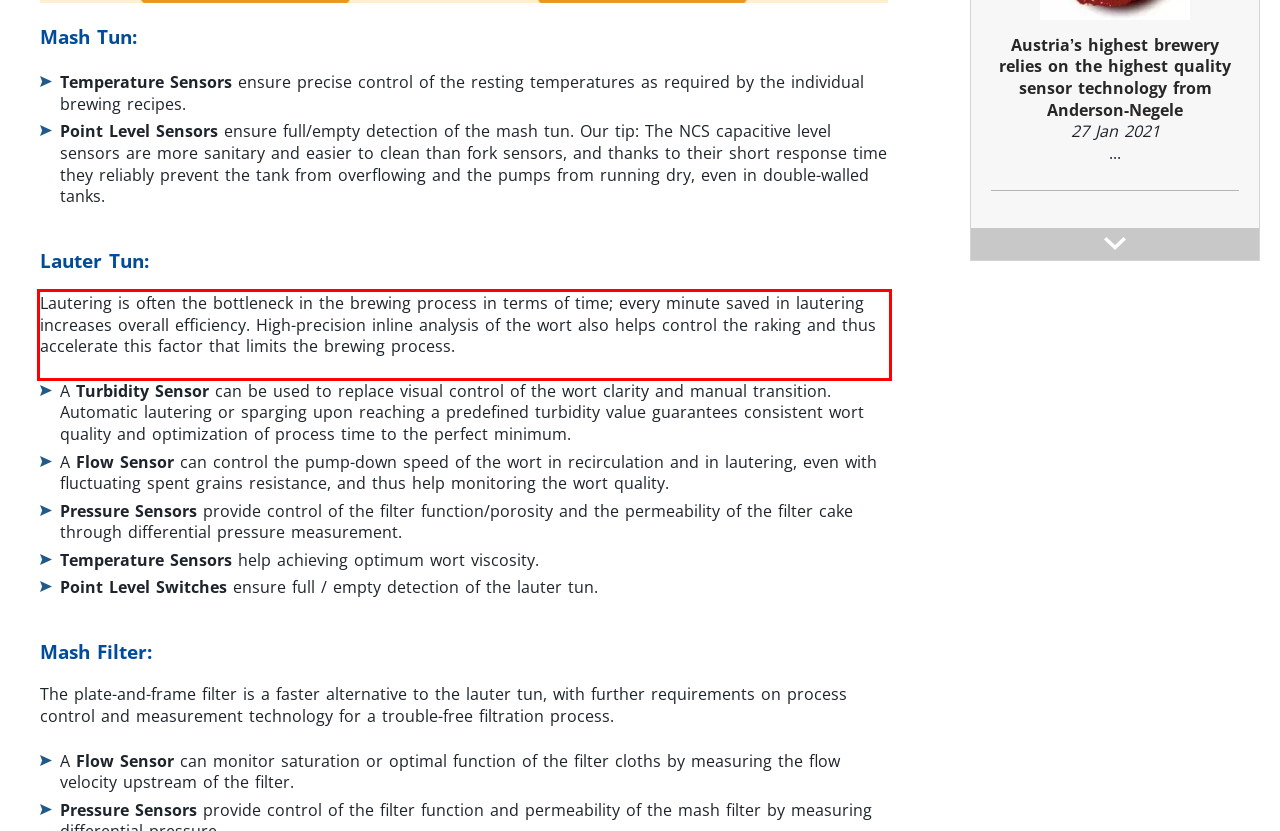Please examine the screenshot of the webpage and read the text present within the red rectangle bounding box.

Lautering is often the bottleneck in the brewing process in terms of time; every minute saved in lautering increases overall efficiency. High-precision inline analysis of the wort also helps control the raking and thus accelerate this factor that limits the brewing process.